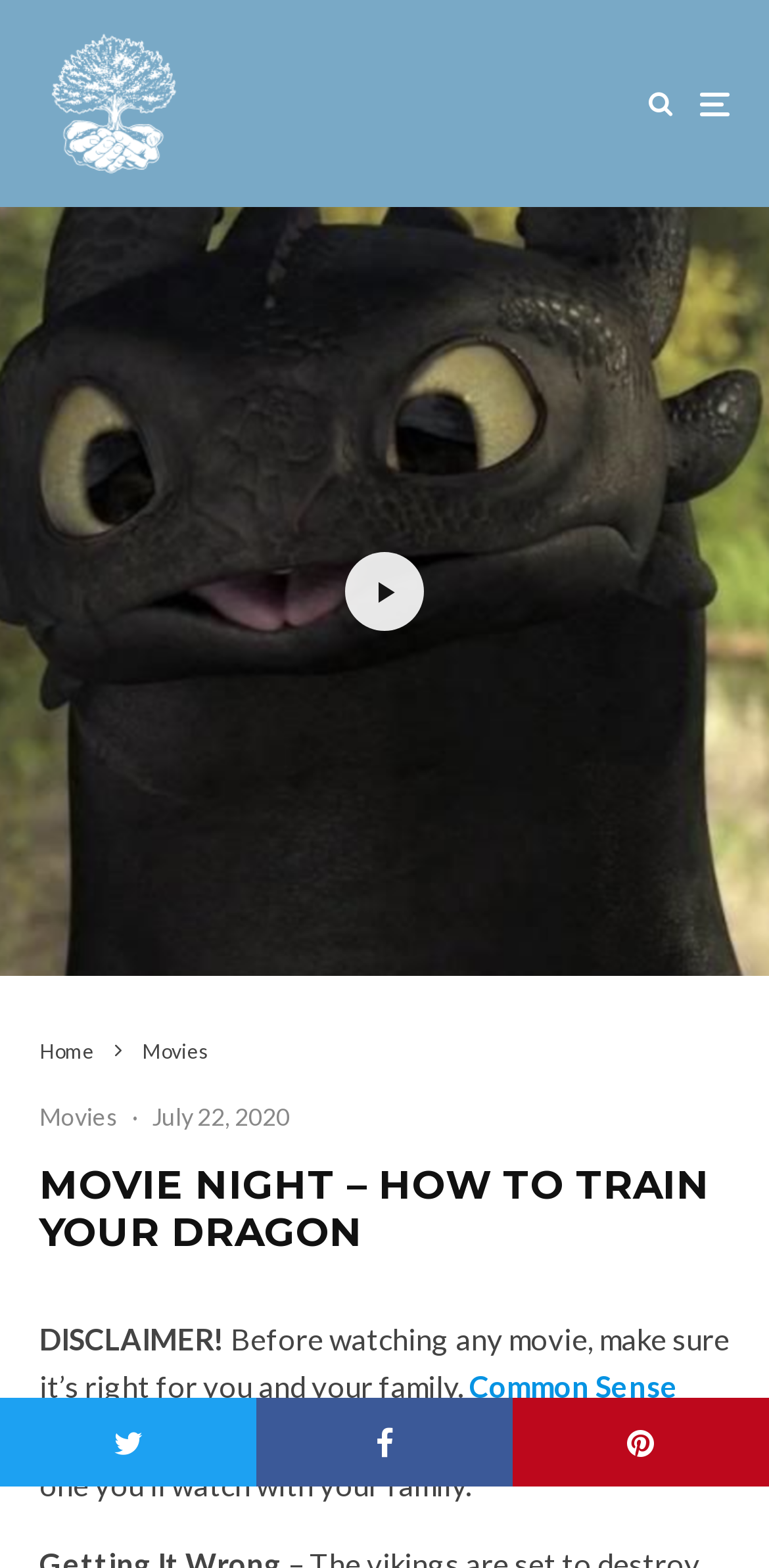What is the purpose of the disclaimer?
Carefully examine the image and provide a detailed answer to the question.

The disclaimer is present to inform users to check if the movie is suitable for them and their family, as indicated by the text 'Before watching any movie, make sure it’s right for you and your family.'.